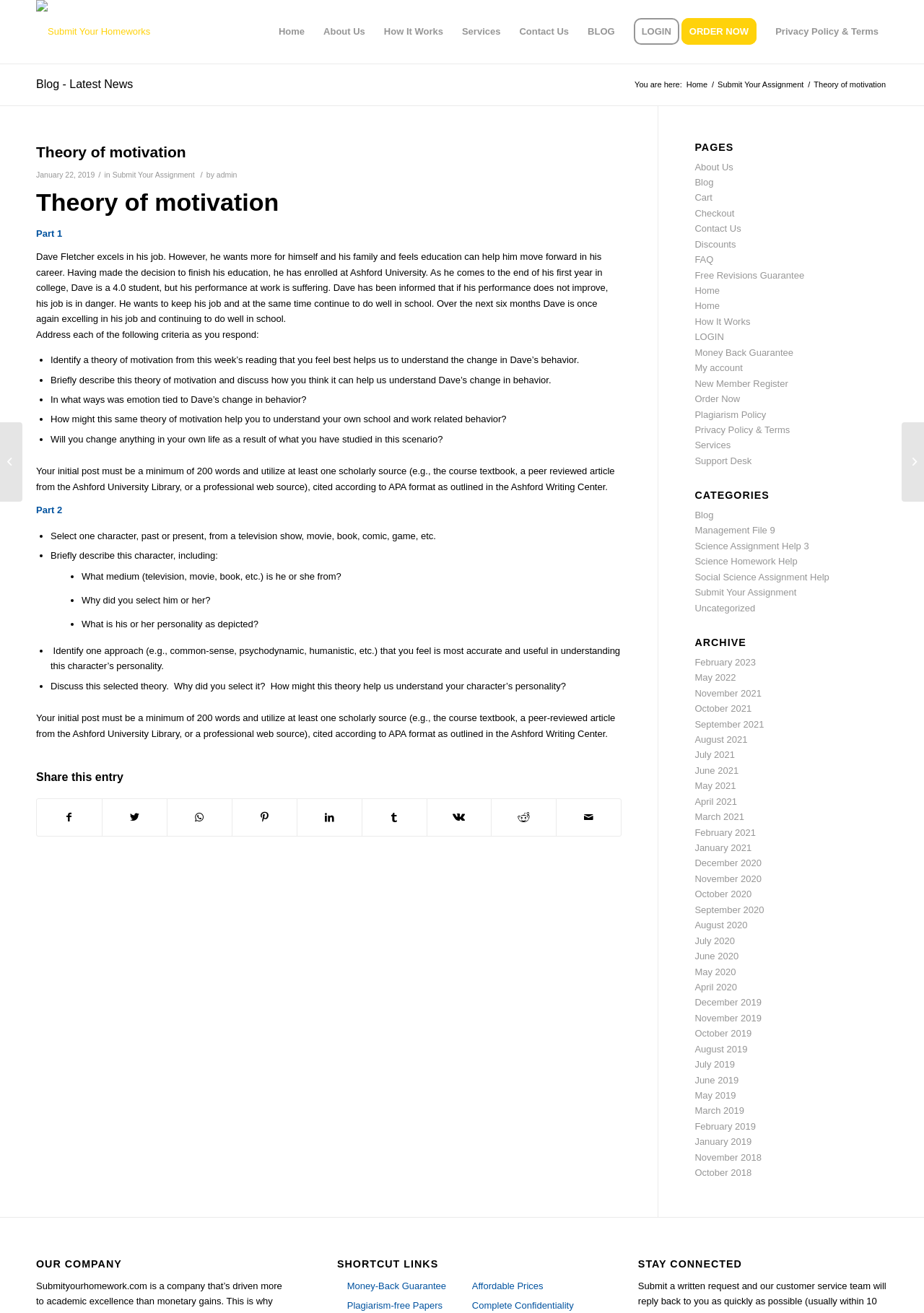Determine the bounding box coordinates for the area that should be clicked to carry out the following instruction: "Share this entry on Facebook".

[0.04, 0.608, 0.11, 0.637]